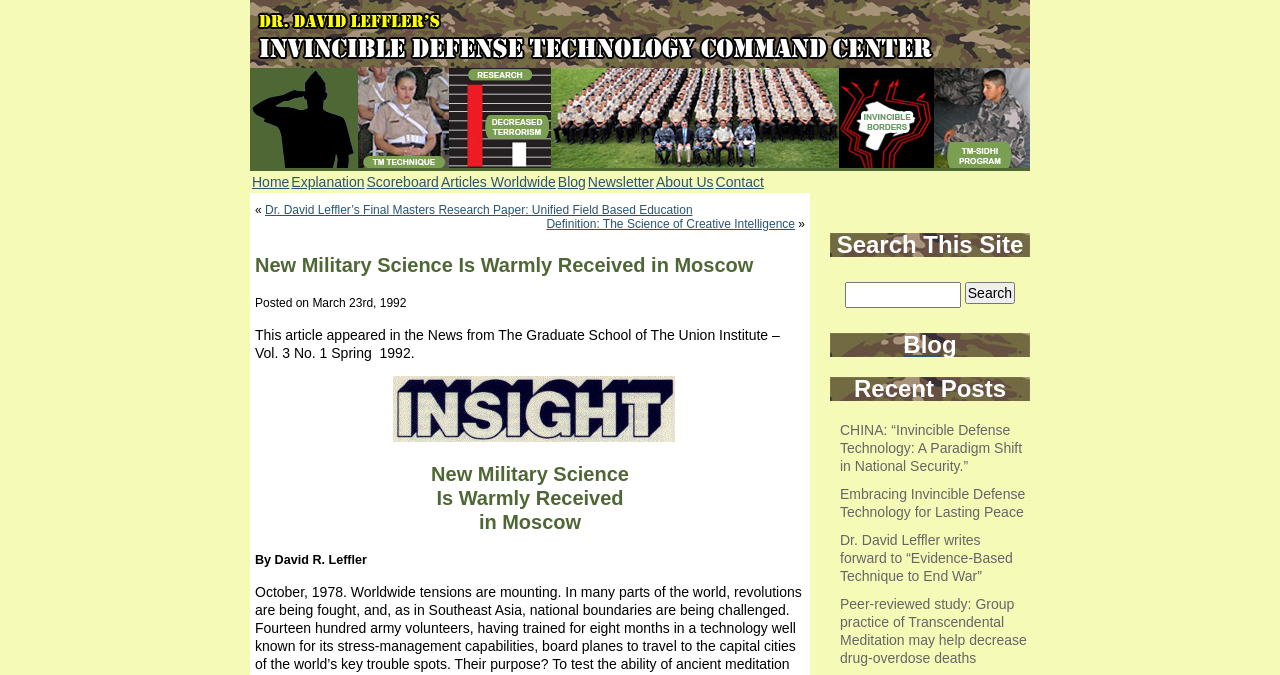How many links are in the 'Recent Posts' section?
Please craft a detailed and exhaustive response to the question.

I counted the number of link elements in the 'Recent Posts' section, and there are 4 links to different articles.